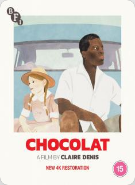Where is this film imported from?
Offer a detailed and full explanation in response to the question.

The packaging of the film indicates that it is a UK import, which adds to its appeal for collectors and cinephiles alike.